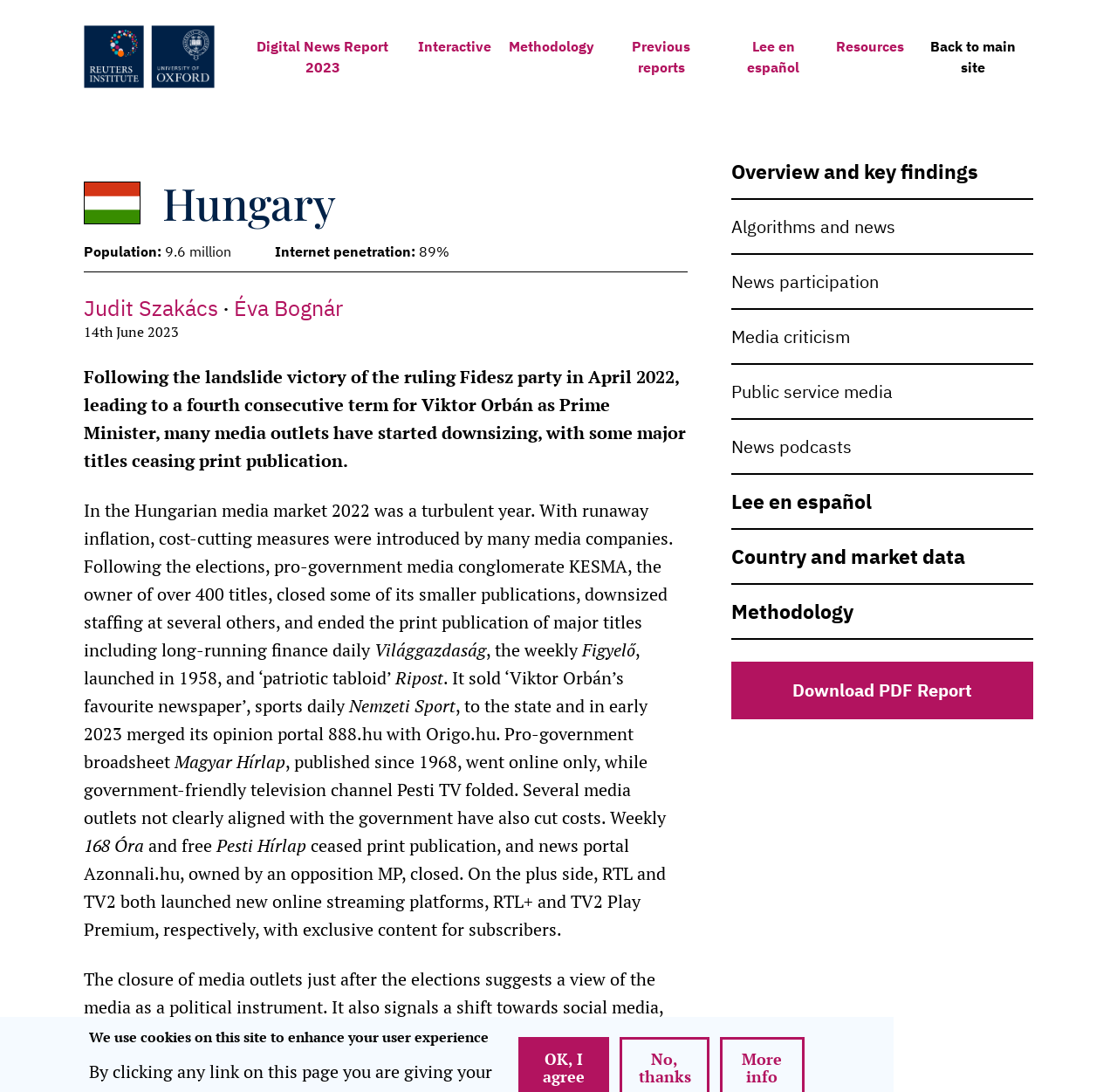Please find the bounding box coordinates of the clickable region needed to complete the following instruction: "View Digital News Report 2023". The bounding box coordinates must consist of four float numbers between 0 and 1, i.e., [left, top, right, bottom].

[0.23, 0.034, 0.348, 0.07]